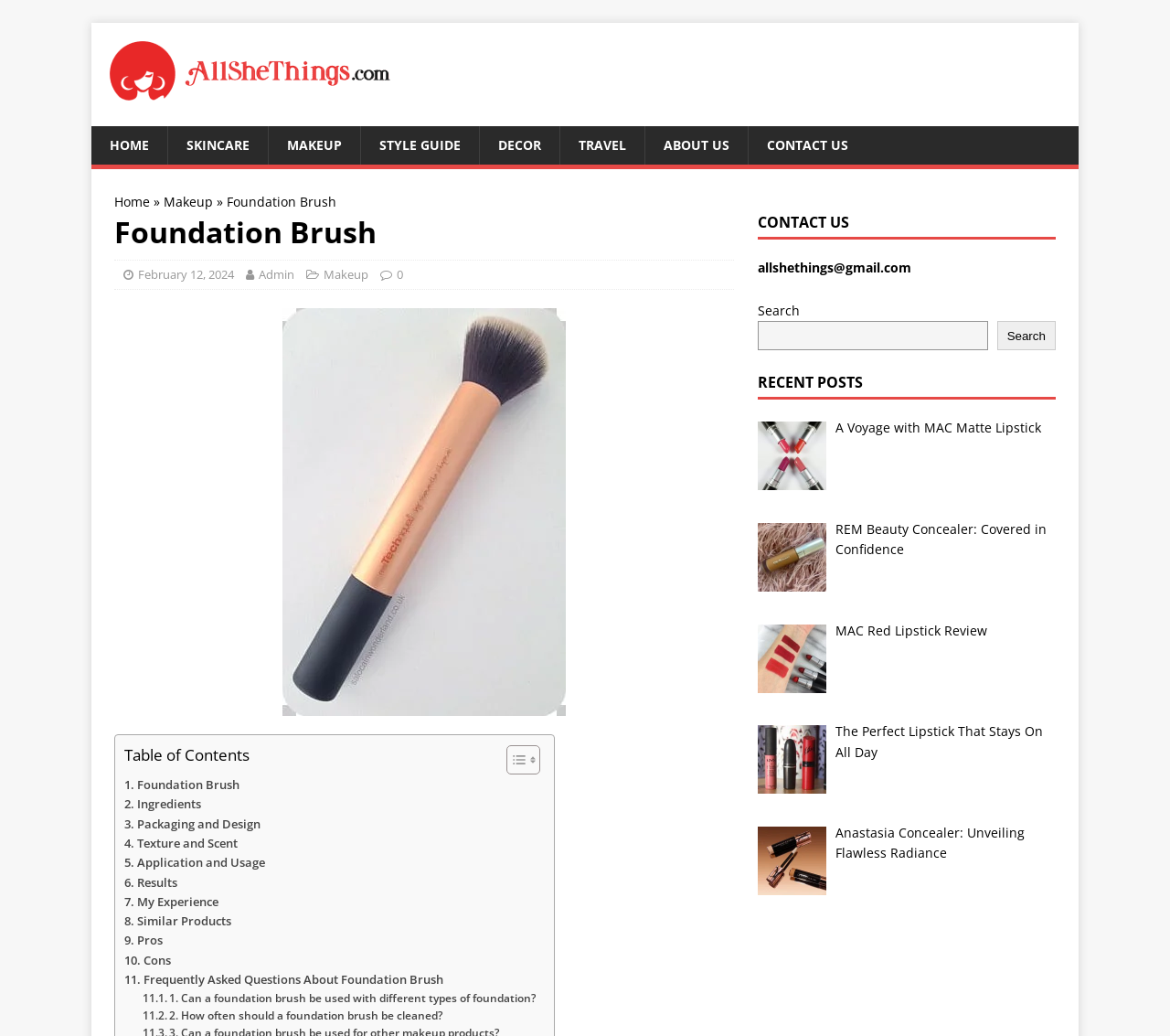Determine the bounding box coordinates for the clickable element required to fulfill the instruction: "Contact us through email". Provide the coordinates as four float numbers between 0 and 1, i.e., [left, top, right, bottom].

[0.647, 0.249, 0.779, 0.266]